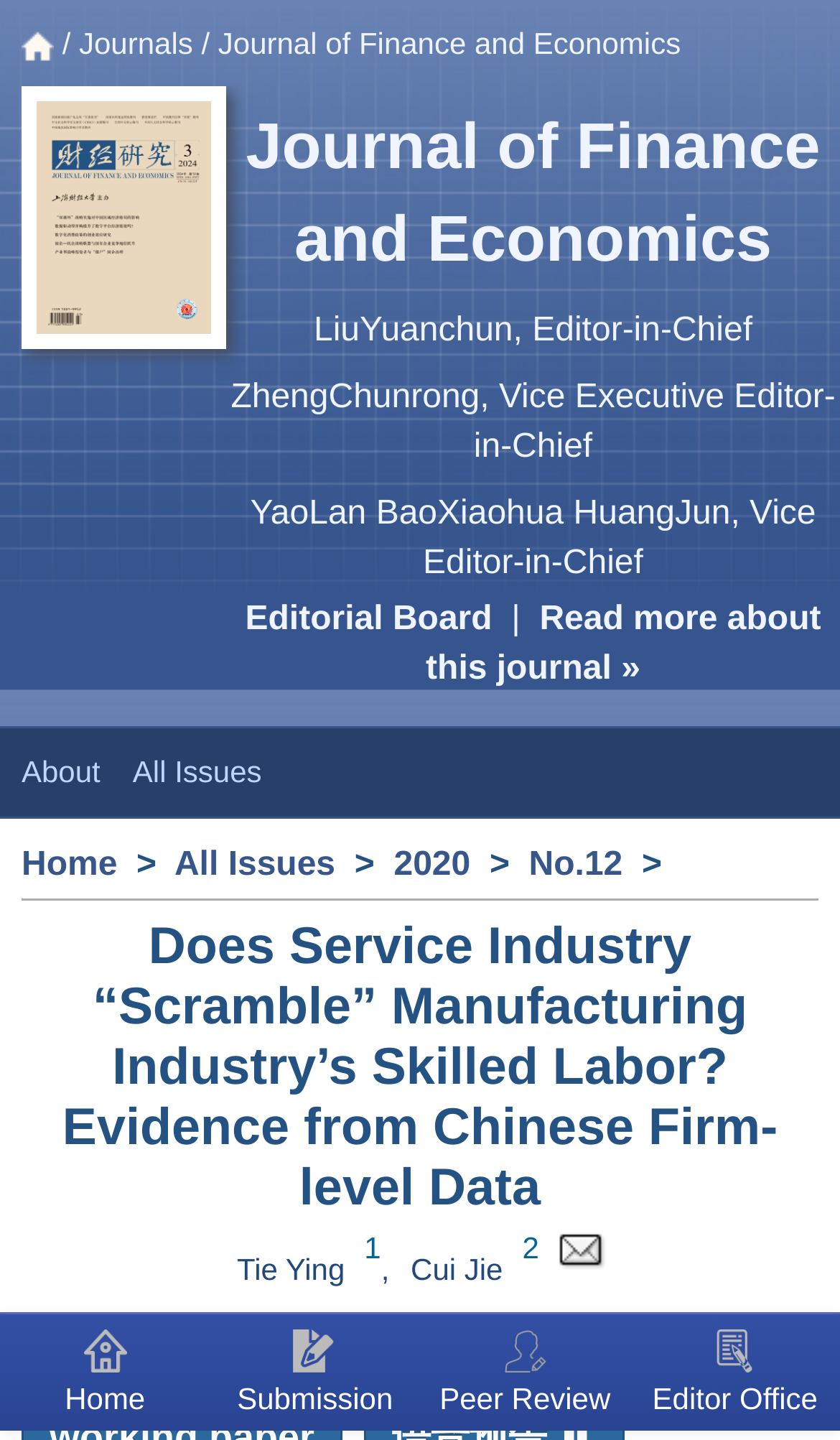Indicate the bounding box coordinates of the element that needs to be clicked to satisfy the following instruction: "View the full article". The coordinates should be four float numbers between 0 and 1, i.e., [left, top, right, bottom].

[0.026, 0.933, 0.262, 0.963]